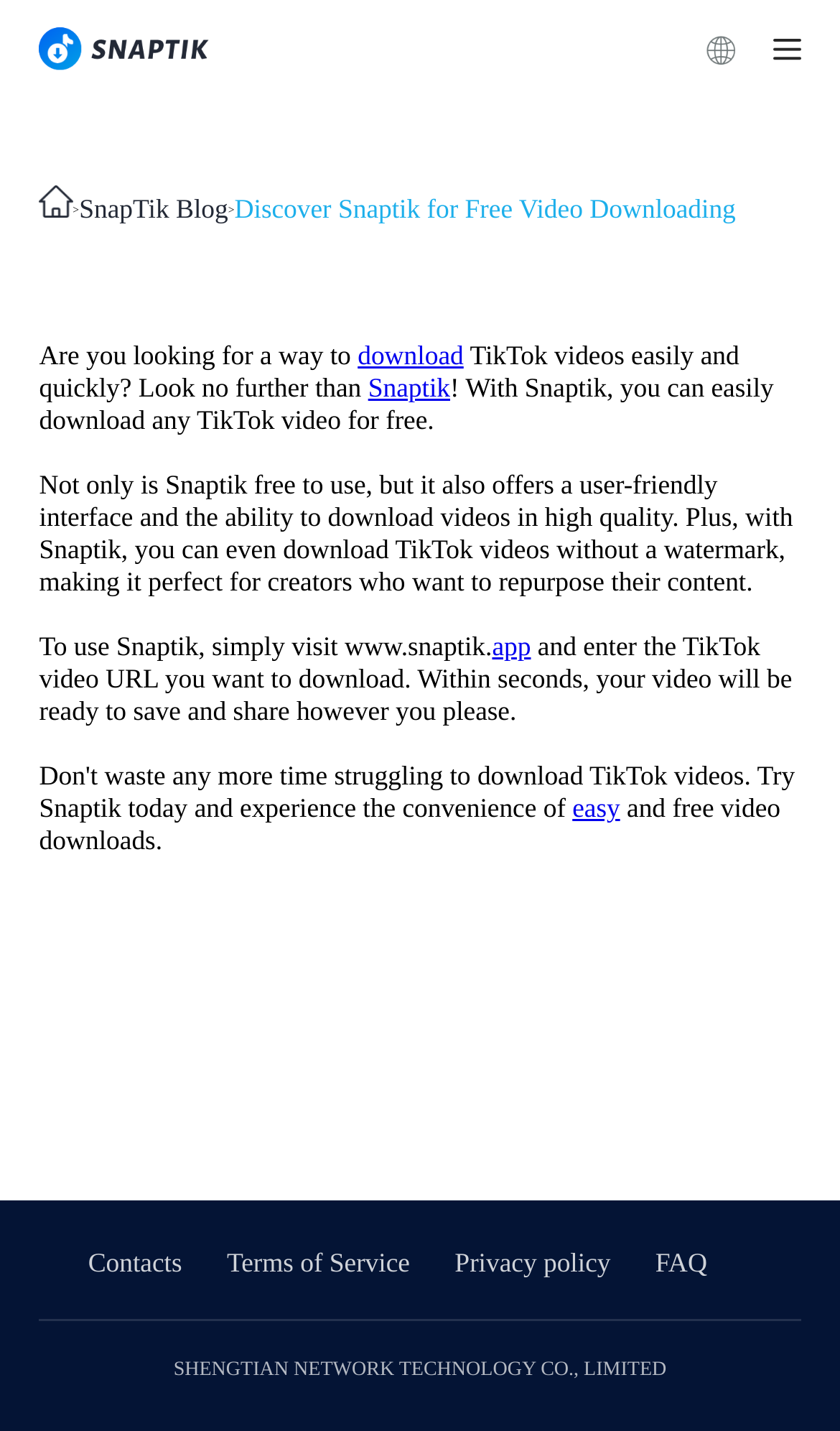Given the element description "Contacts" in the screenshot, predict the bounding box coordinates of that UI element.

[0.105, 0.872, 0.217, 0.893]